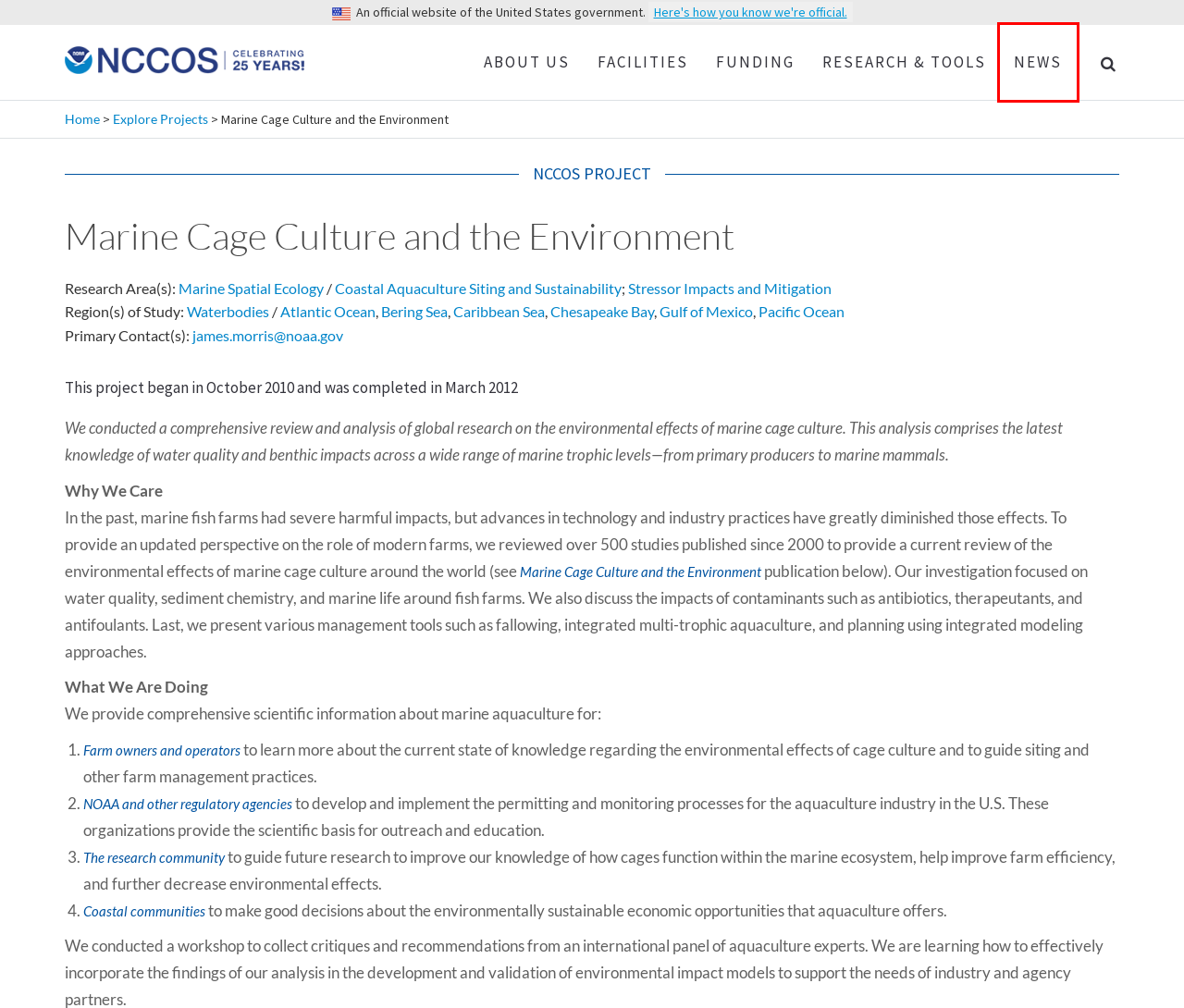Given a webpage screenshot with a red bounding box around a particular element, identify the best description of the new webpage that will appear after clicking on the element inside the red bounding box. Here are the candidates:
A. NCCOS Tools and Products - NCCOS Coastal Science Website
B. Facilities - NCCOS Coastal Science Website
C. About - NCCOS Coastal Science Website
D. News Explorer - NCCOS Coastal Science Website
E. Home - NCCOS Coastal Science Website
F. Chesapeake Bay Climate Sensitivity Assessment - NCCOS Coastal Science Website
G. Funding Opportunities - NCCOS Coastal Science Website
H. Accessibility - NCCOS Coastal Science Website

D